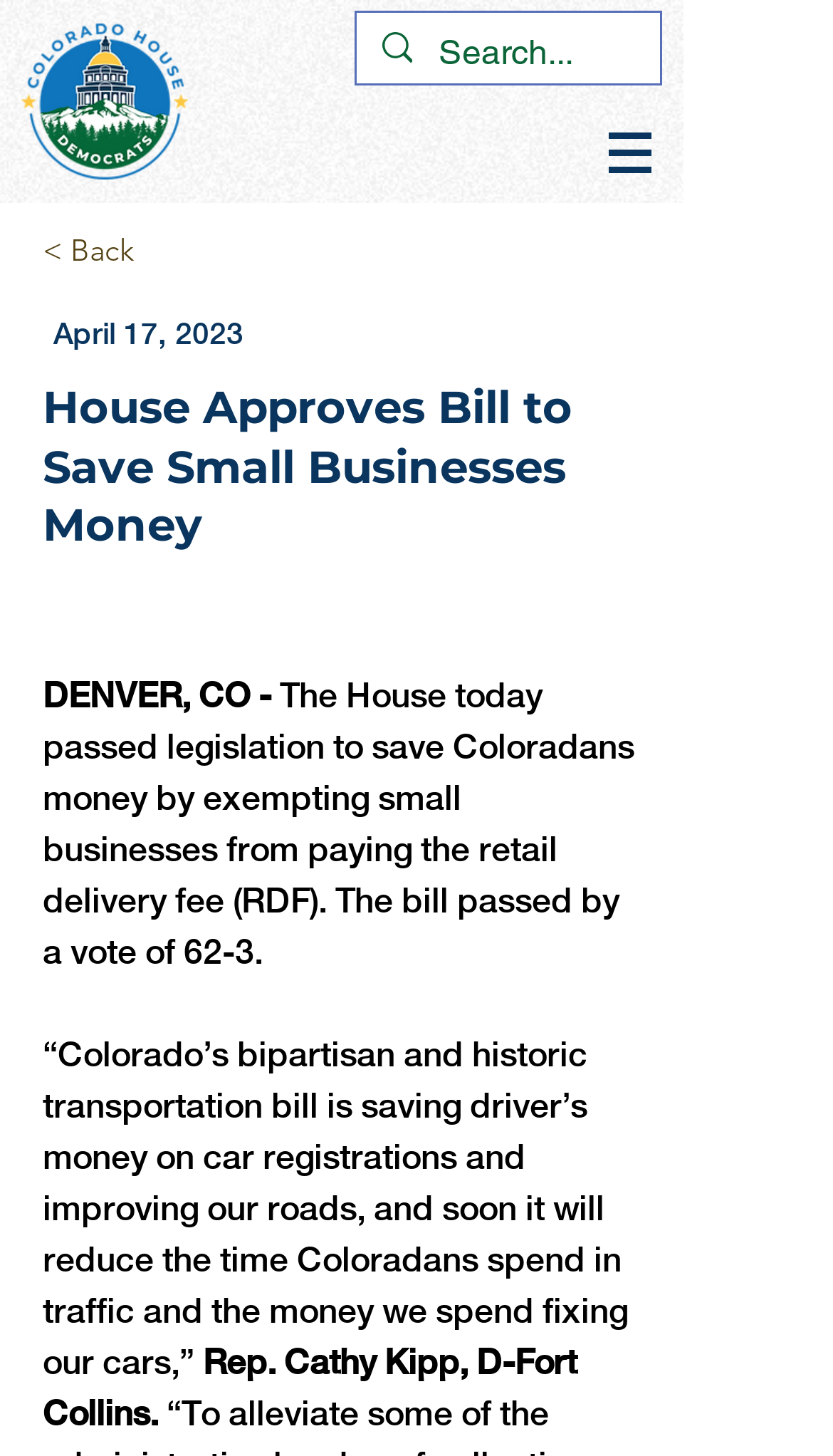Can you determine the main header of this webpage?

House Approves Bill to Save Small Businesses Money